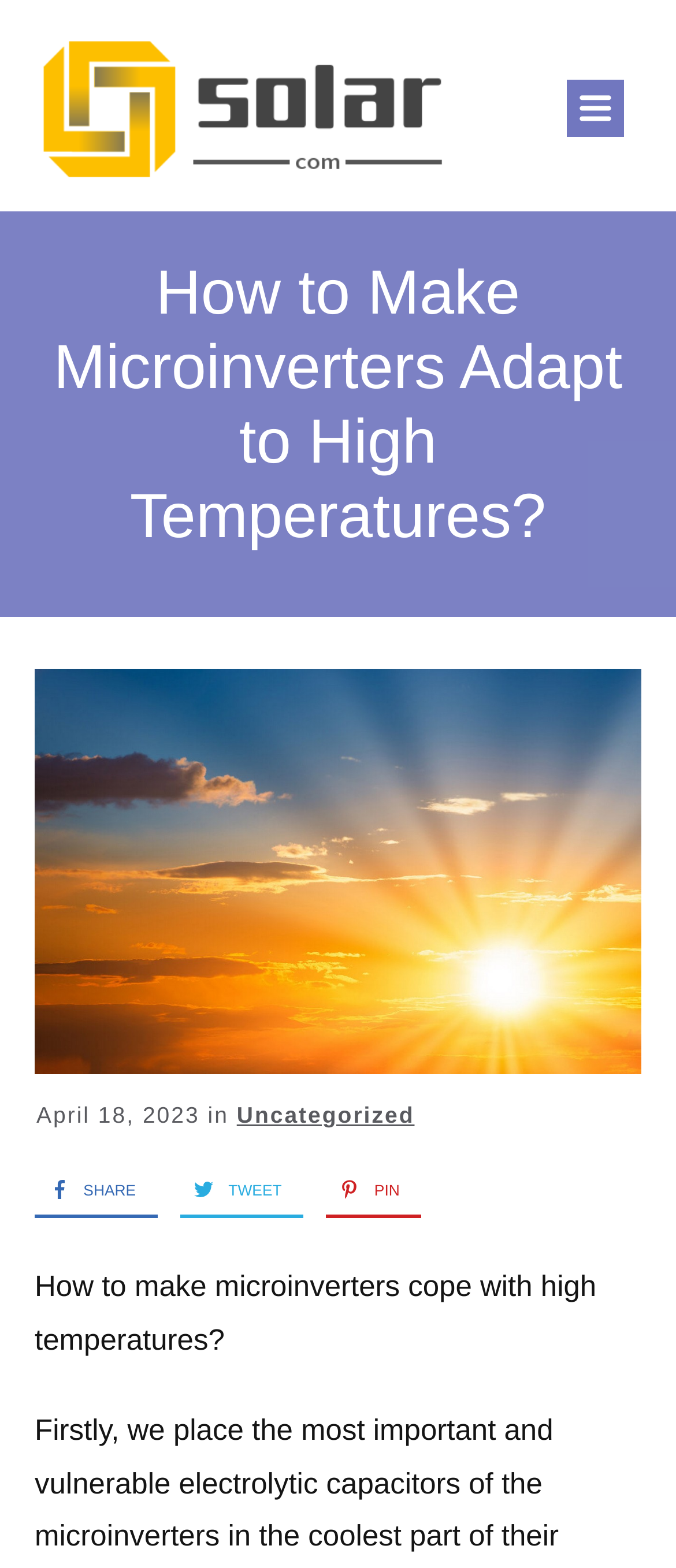What is the date of the article?
Based on the image, respond with a single word or phrase.

April 18, 2023